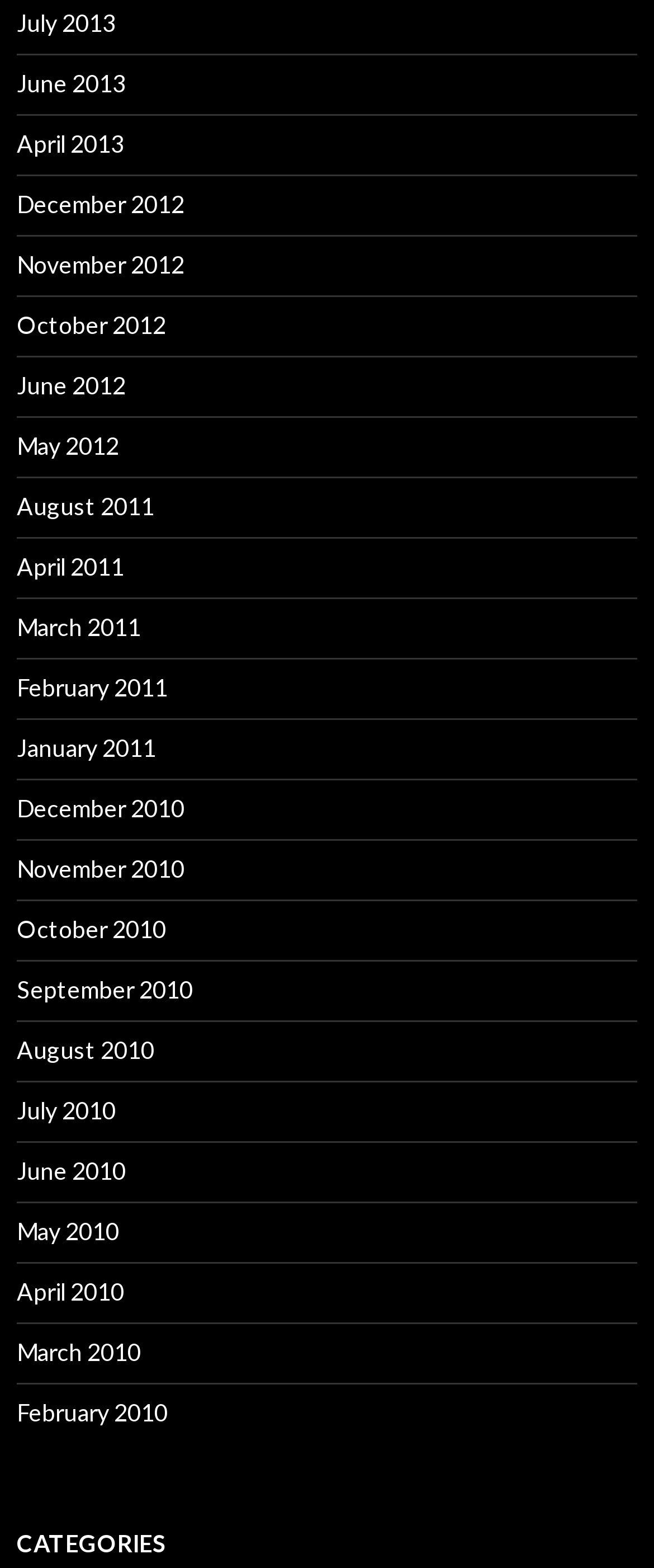Please provide a brief answer to the following inquiry using a single word or phrase:
How many months are available in the year 2013?

3